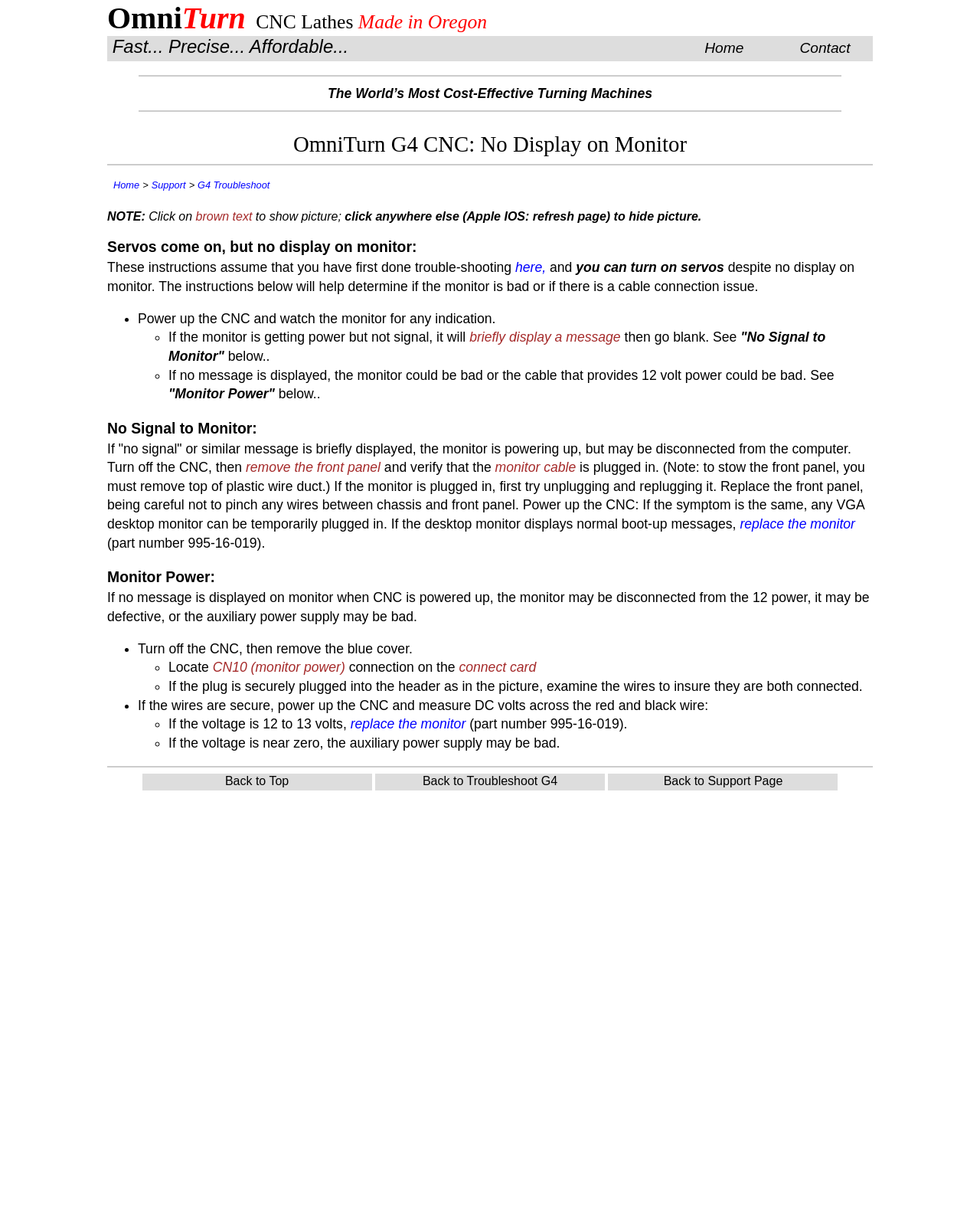What is the troubleshooting guide for?
Using the image, respond with a single word or phrase.

OmniTurn CNC Lathes